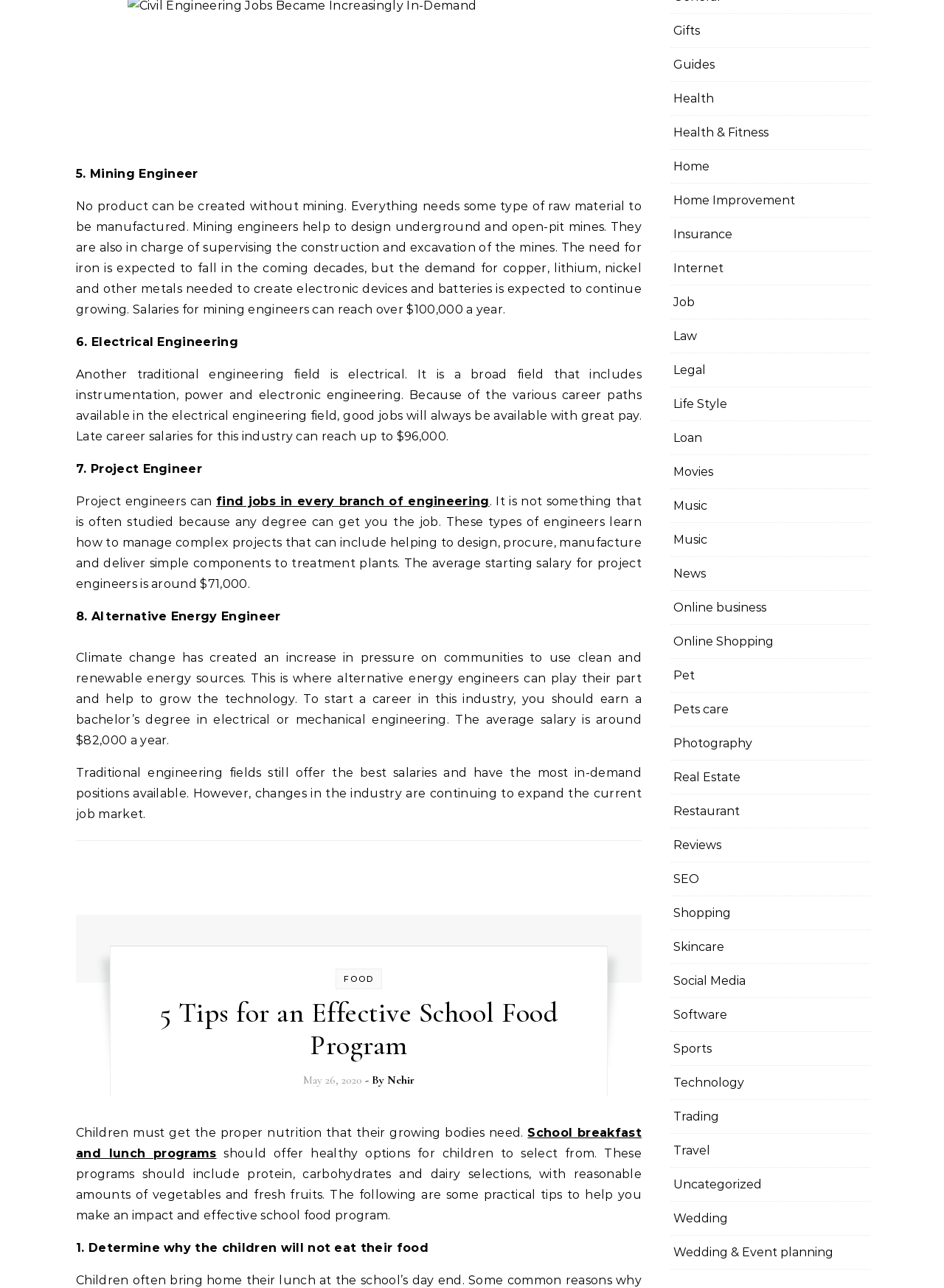Locate the bounding box coordinates of the element that should be clicked to fulfill the instruction: "Search for a keyword".

None